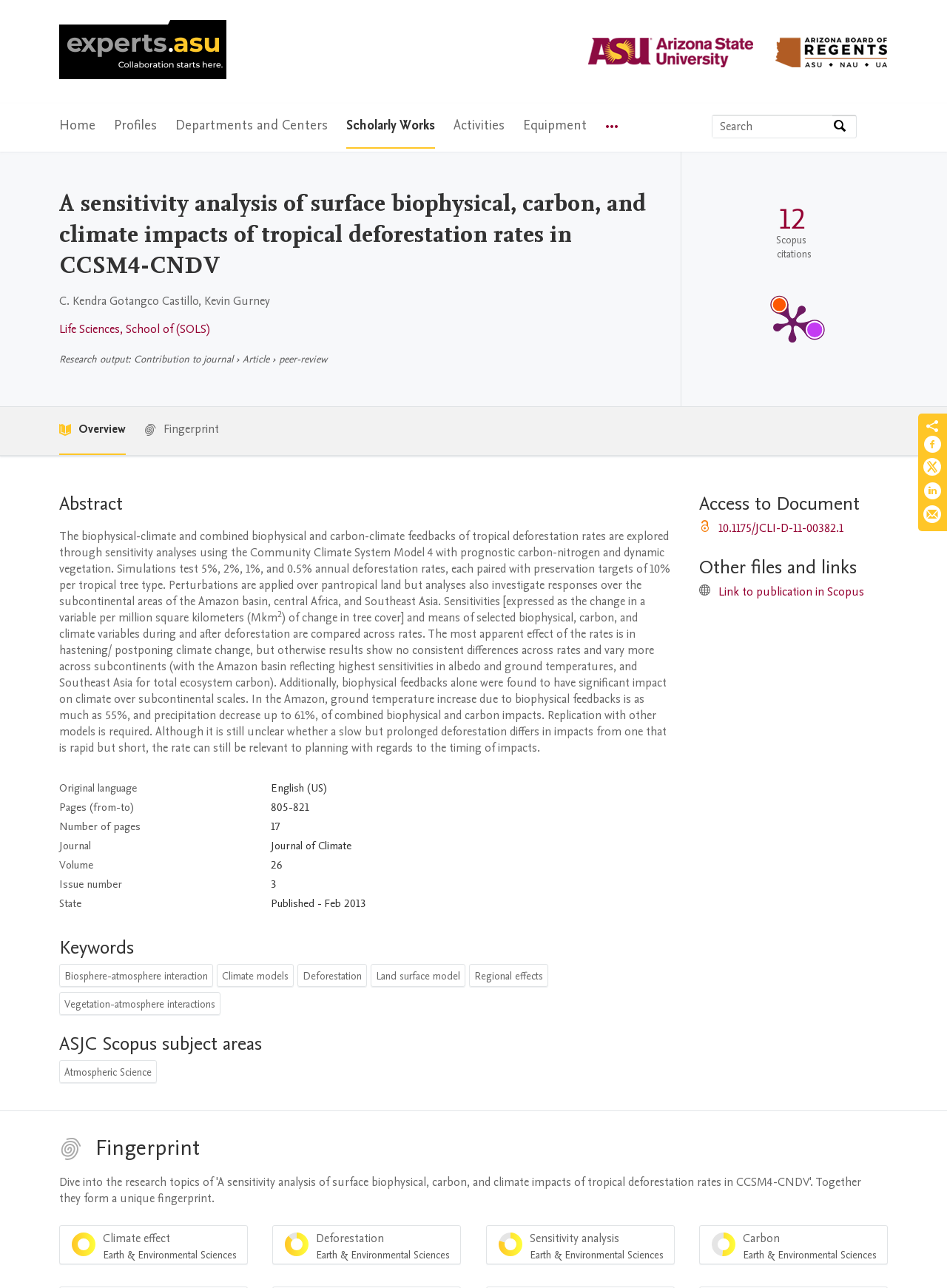Determine the bounding box coordinates of the clickable element to complete this instruction: "Search by expertise, name or affiliation". Provide the coordinates in the format of four float numbers between 0 and 1, [left, top, right, bottom].

[0.752, 0.09, 0.879, 0.107]